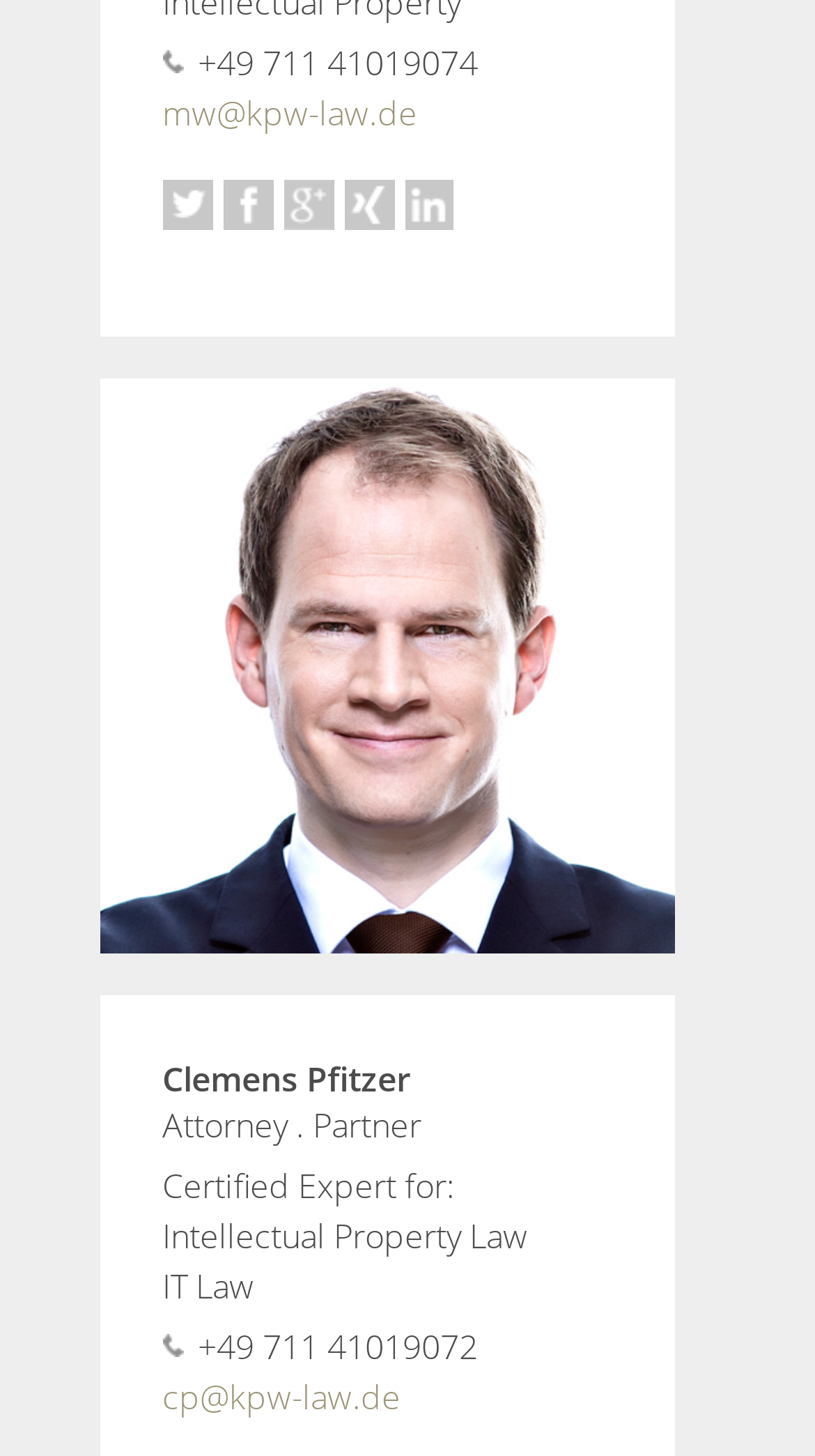Use one word or a short phrase to answer the question provided: 
What is Clemens Pfitzer's profession?

Attorney